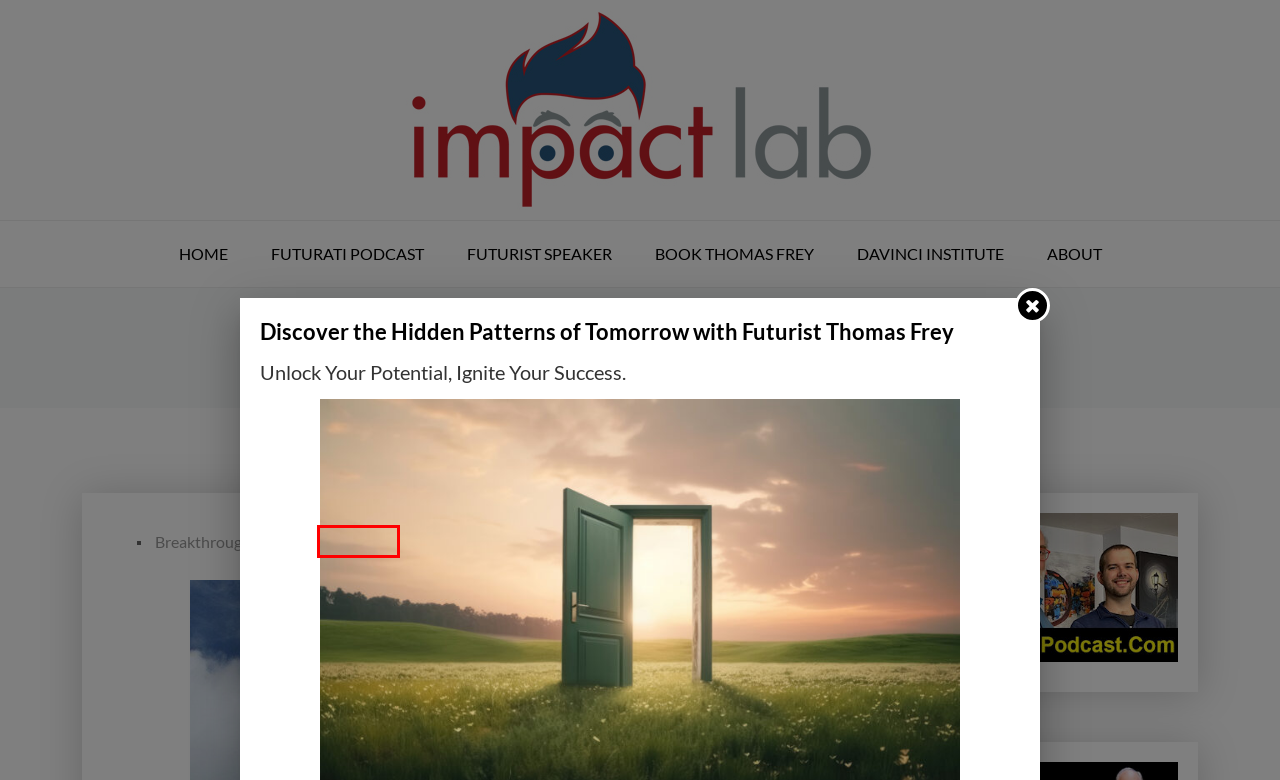Review the screenshot of a webpage which includes a red bounding box around an element. Select the description that best fits the new webpage once the element in the bounding box is clicked. Here are the candidates:
A. Music – Impact Lab
B. Historical Perspectives – Impact Lab
C. Current Events – Impact Lab
D. Crazy Stuff – Impact Lab
E. Impact Lab – A Laboratory of the Future Human Experience
F. Breakthrough Thinking – Impact Lab
G. About – Impact Lab
H. Entertainment – Impact Lab

D